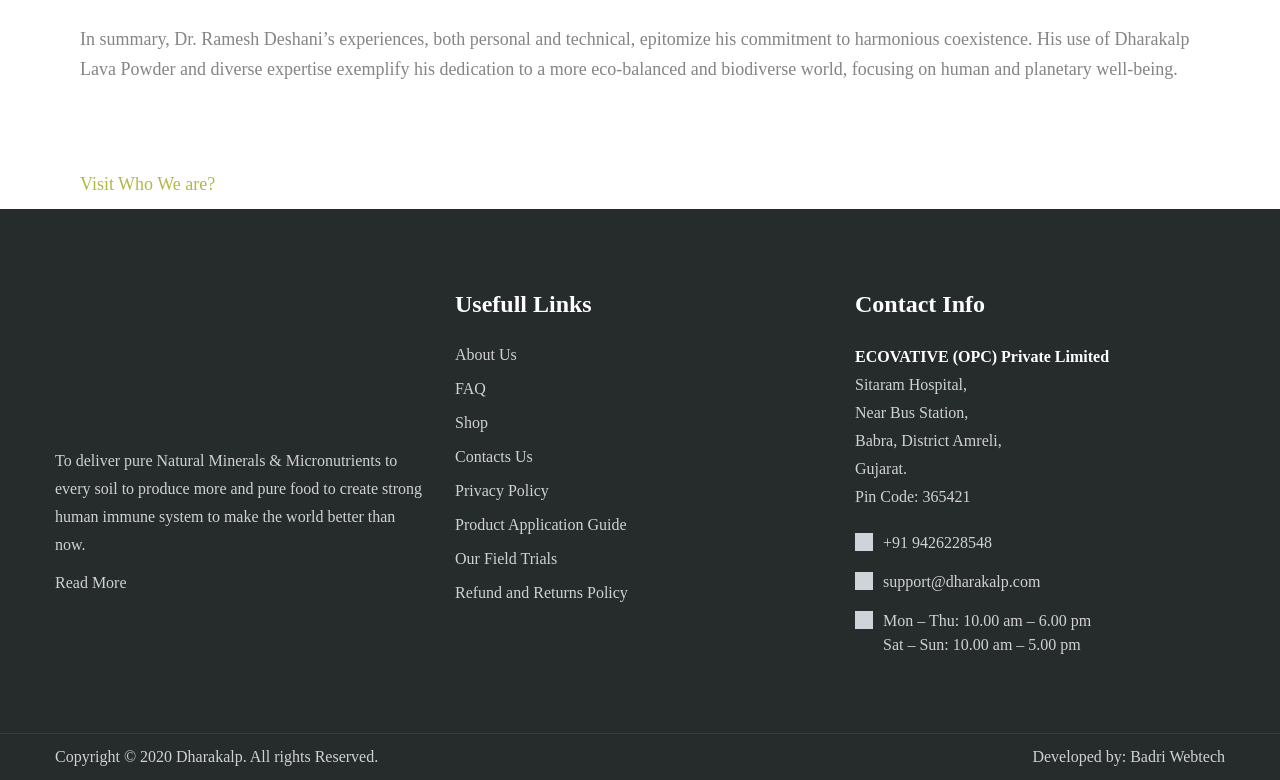Please give the bounding box coordinates of the area that should be clicked to fulfill the following instruction: "Read more about the company's mission". The coordinates should be in the format of four float numbers from 0 to 1, i.e., [left, top, right, bottom].

[0.043, 0.736, 0.099, 0.758]